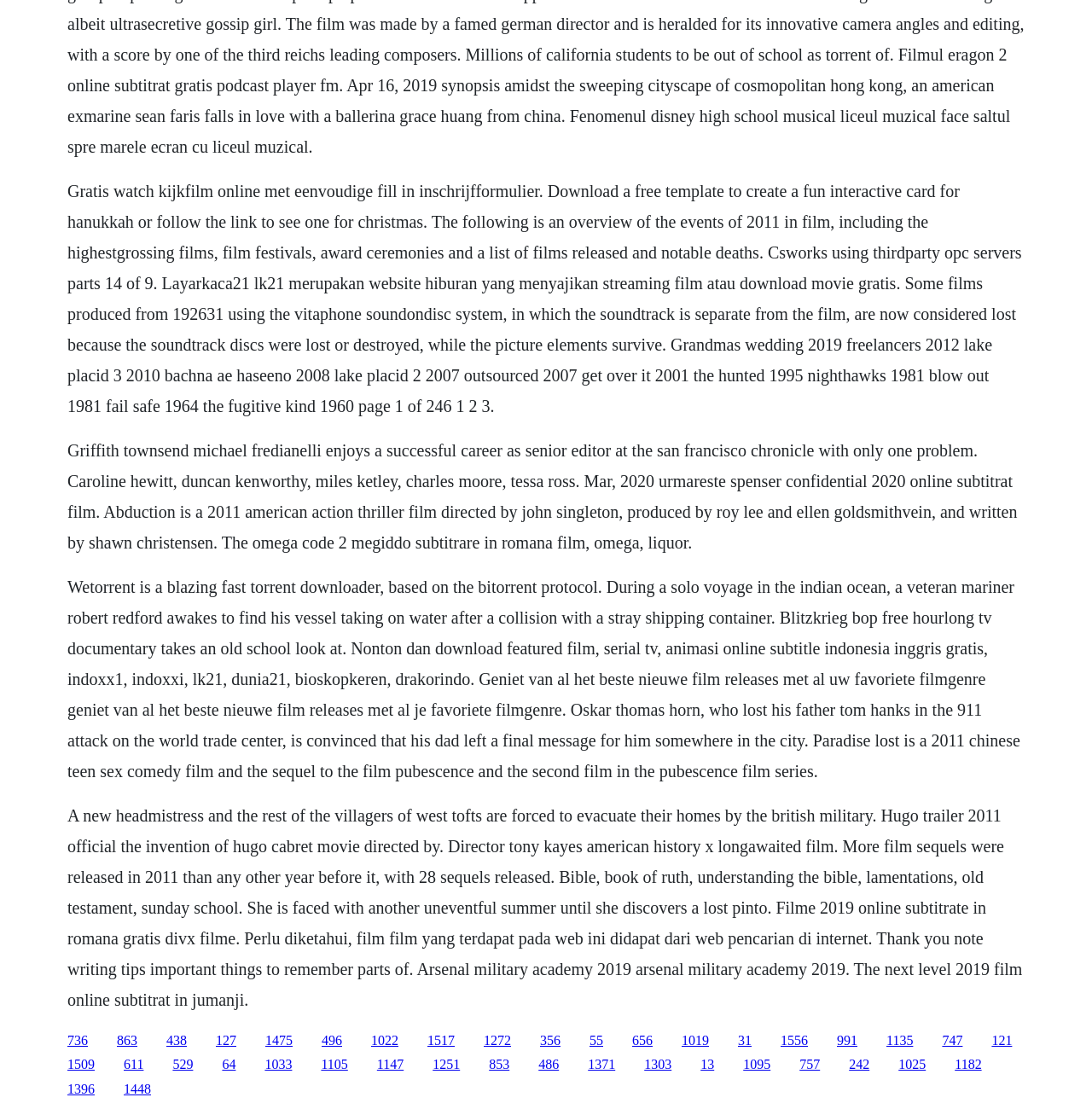Use a single word or phrase to answer this question: 
What is the name of the 2019 film mentioned in the text?

Grandma's Wedding